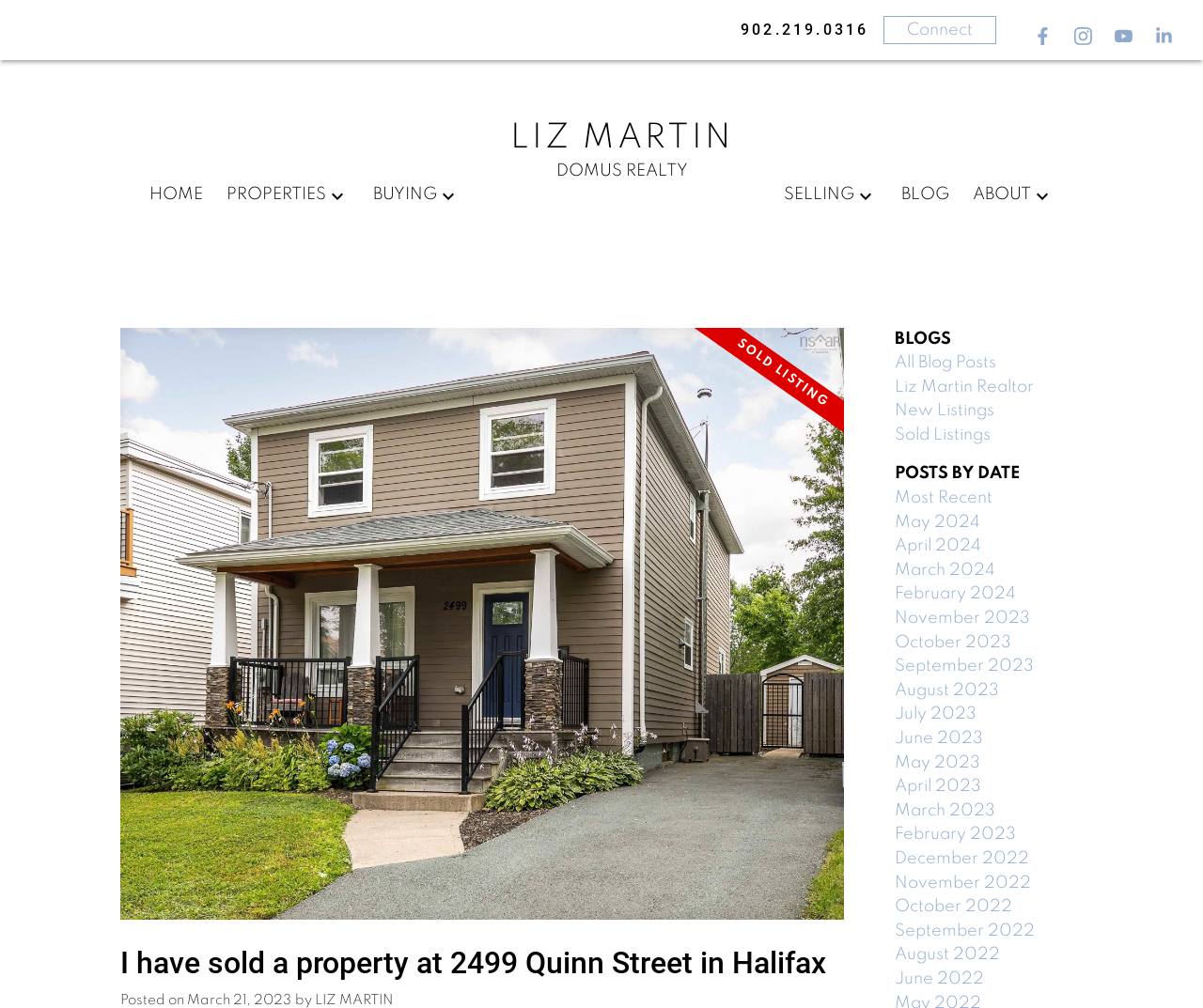What is the type of property sold at 2499 Quinn Street?
Using the image as a reference, answer with just one word or a short phrase.

Not specified